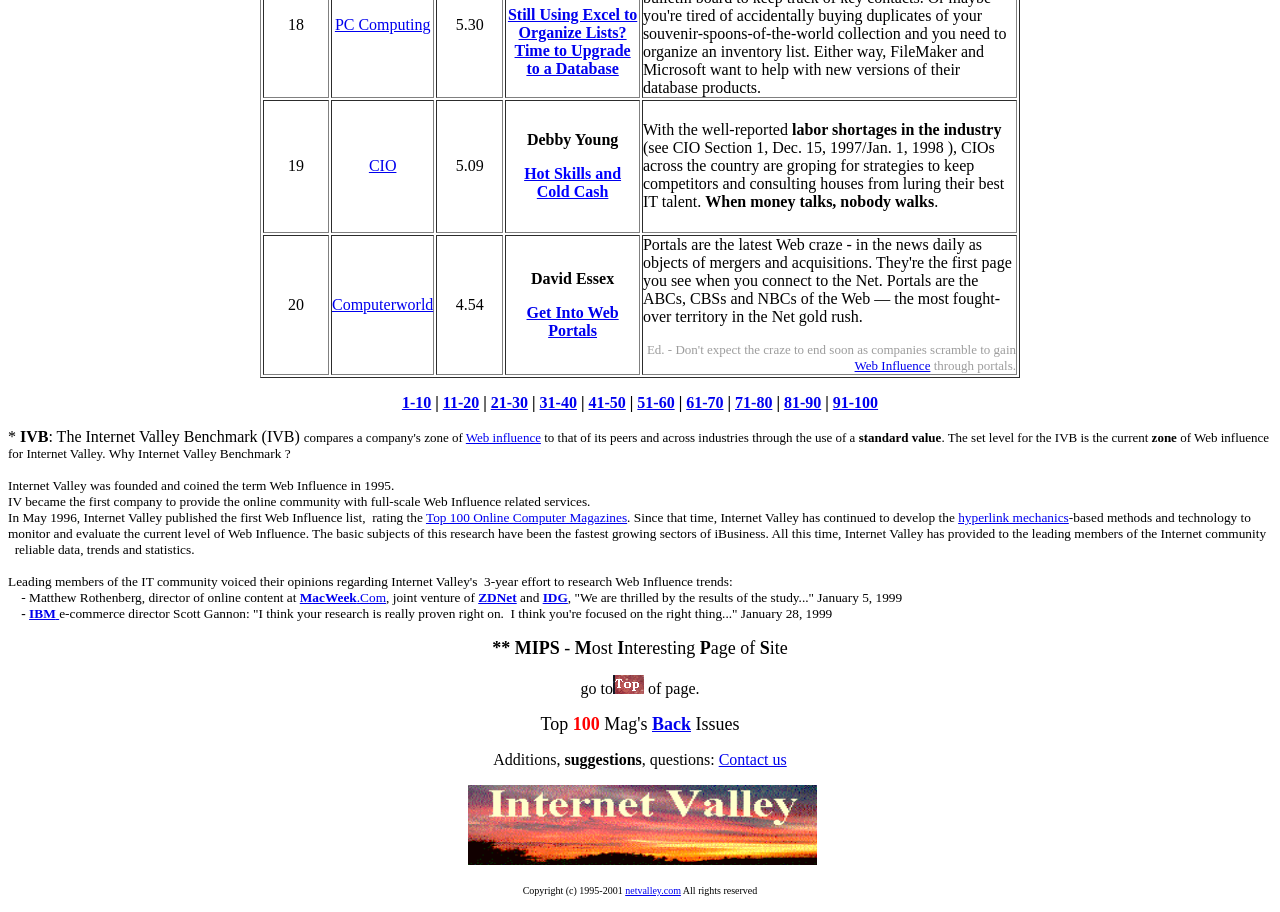Please indicate the bounding box coordinates for the clickable area to complete the following task: "Contact us". The coordinates should be specified as four float numbers between 0 and 1, i.e., [left, top, right, bottom].

[0.561, 0.823, 0.615, 0.842]